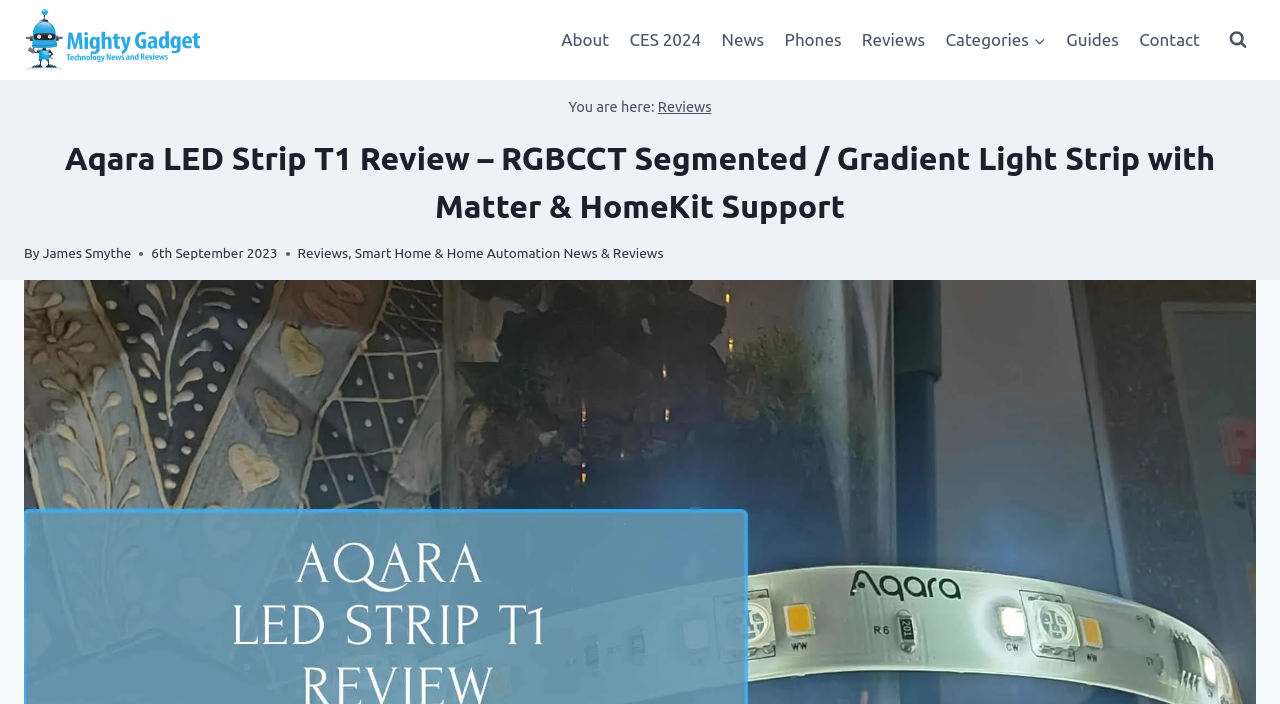Provide a brief response to the question below using one word or phrase:
What is the name of the blog?

Mighty Gadget Blog